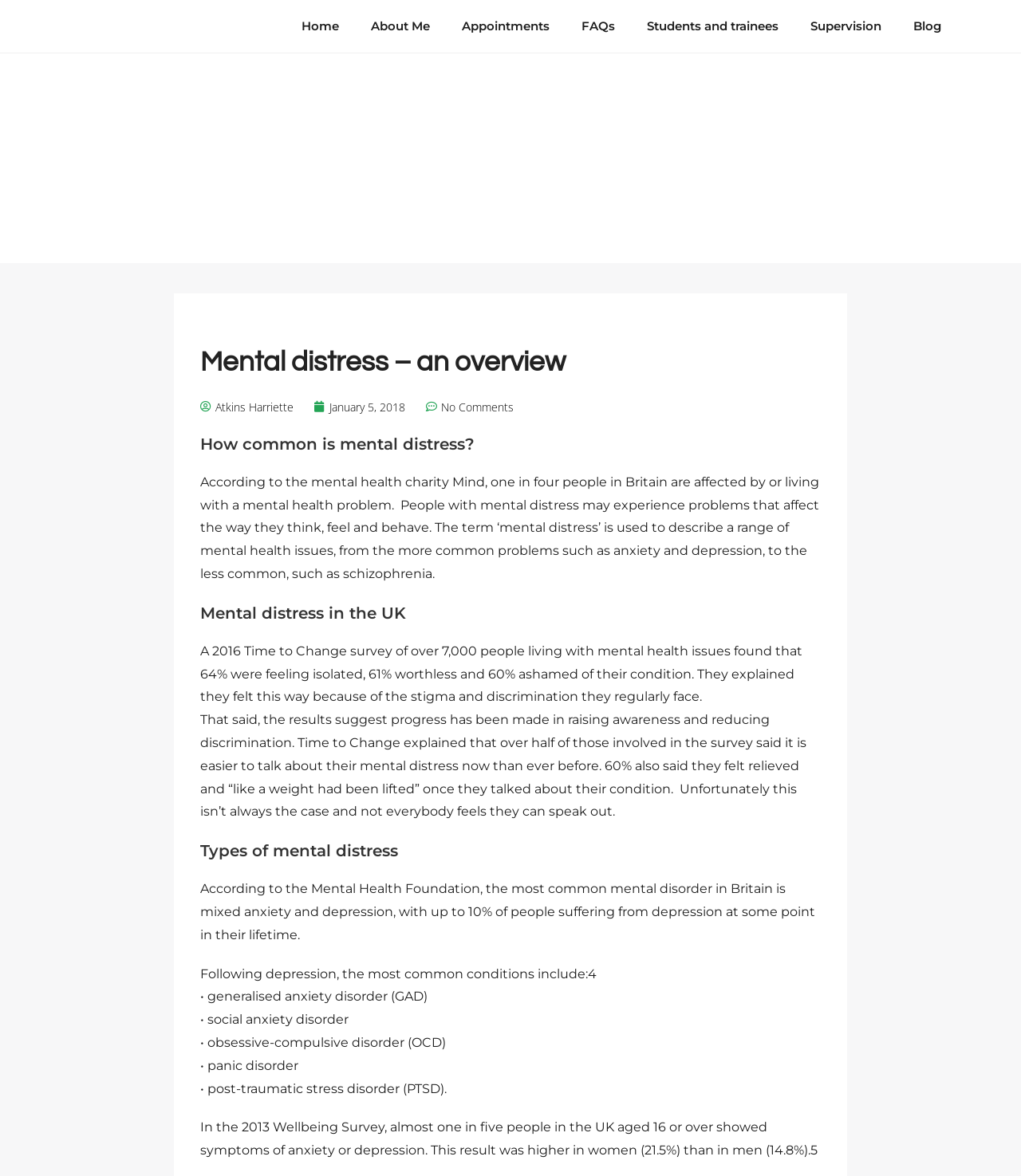Identify the bounding box coordinates of the region I need to click to complete this instruction: "read about the author".

[0.196, 0.337, 0.288, 0.354]